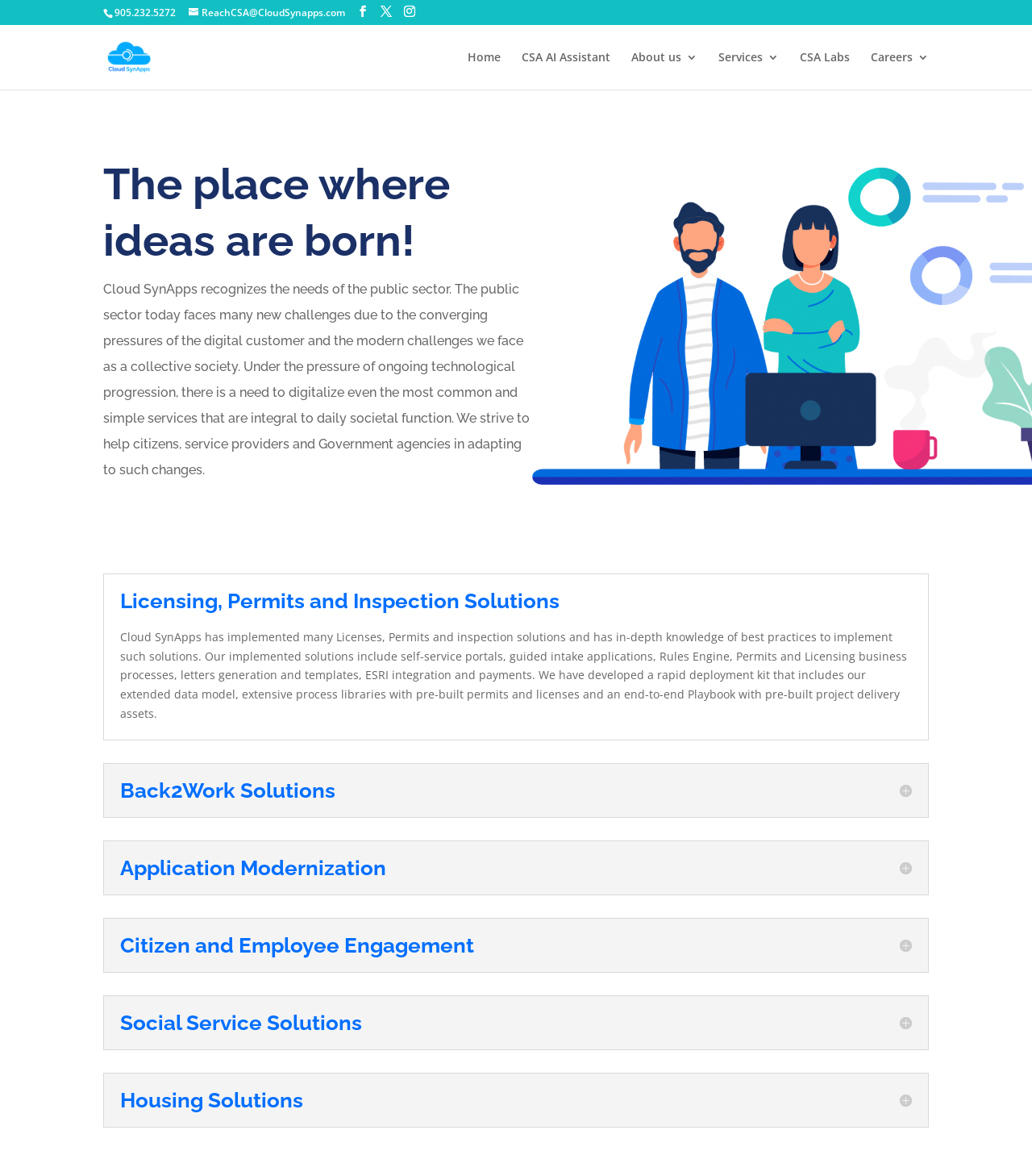Offer a meticulous caption that includes all visible features of the webpage.

The webpage is about CSA Labs Global, a cloud-based solutions provider. At the top, there is a phone number "905.232.5272" and an email address "ReachCSA@CloudSynapps.com" along with three social media icons. Below them, there is a logo of CloudSynApps with a link to the same.

The main navigation menu is located below the logo, with links to "Home", "CSA AI Assistant", "About us 3", "Services 3", "CSA Labs", and "Careers 3". 

The main content area is divided into two sections. The first section has a heading "The place where ideas are born!" and a paragraph describing how Cloud SynApps helps the public sector adapt to digital changes. 

The second section is further divided into five sub-sections, each with a heading and a descriptive paragraph. The headings are "Licensing, Permits and Inspection Solutions", "Back2Work Solutions", "Application Modernization", "Citizen and Employee Engagement", and "Housing Solutions". Each sub-section describes the solutions and services offered by Cloud SynApps in the respective areas.